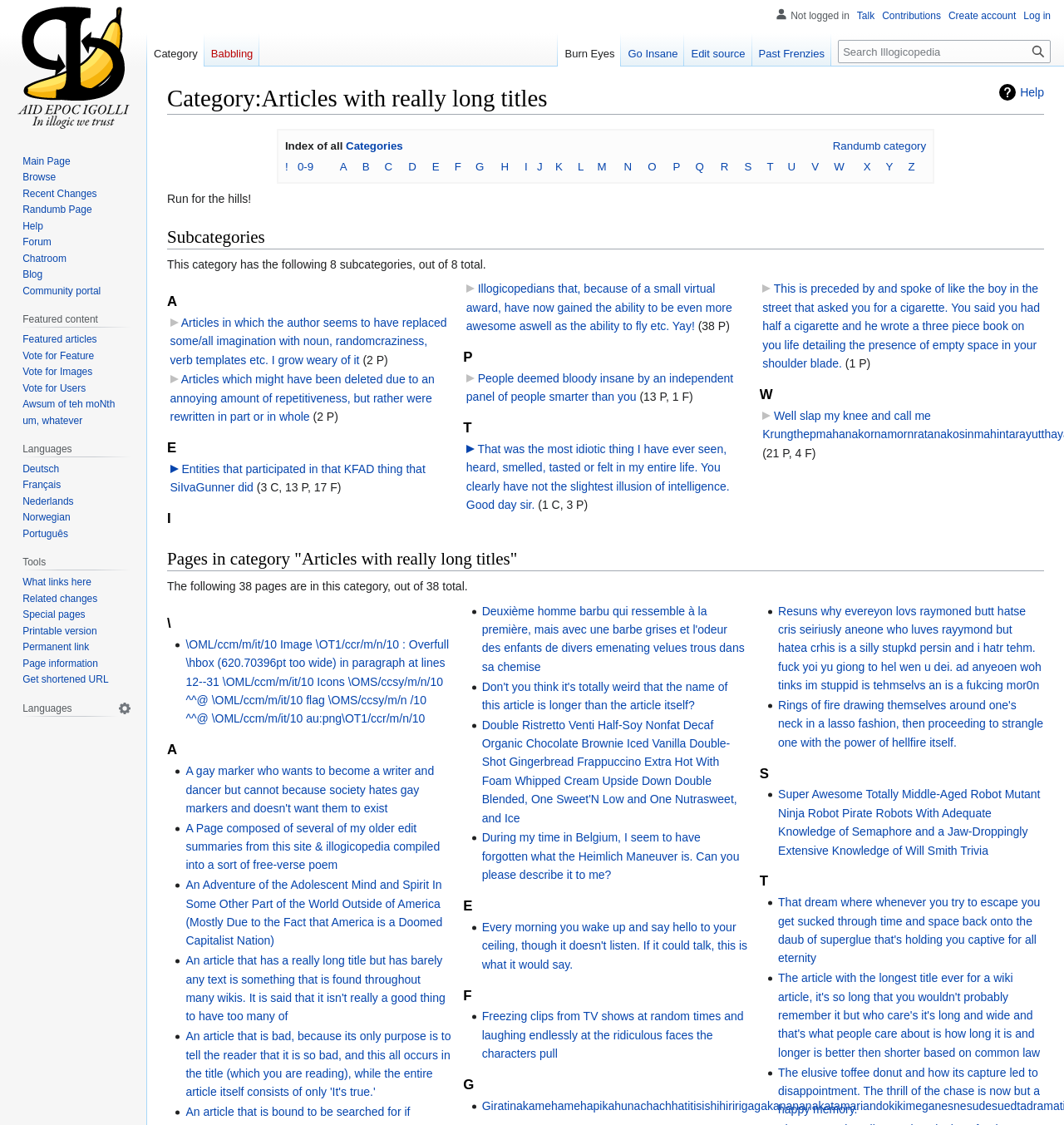How many pages are in the subcategory 'Articles in which the author seems to have replaced some/all imagination with noun, randomcraziness, verb templates etc. I grow weary of it'?
Please provide a single word or phrase answer based on the image.

2